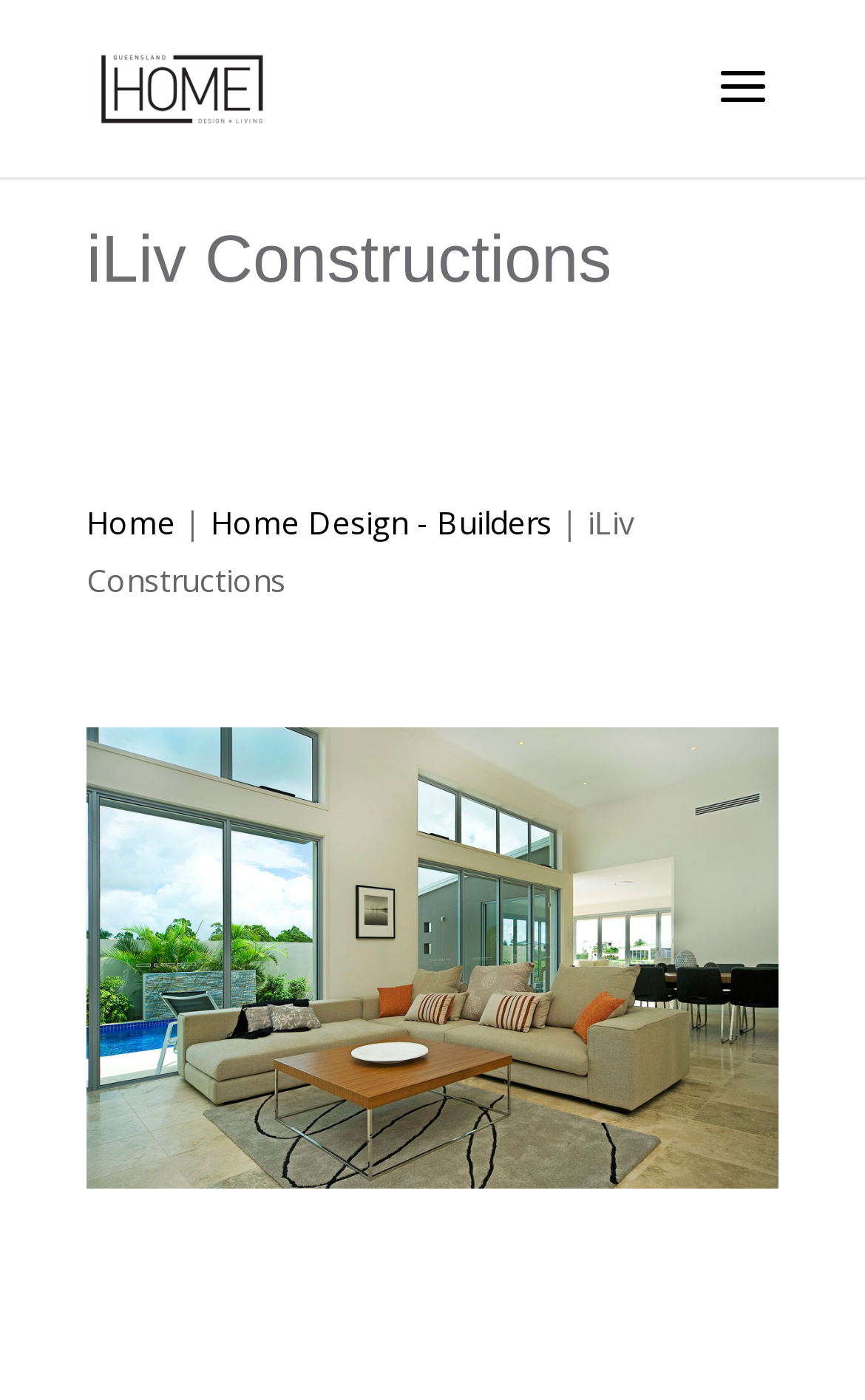What is the position of the 'iLiv Constructions' text on the webpage?
From the screenshot, supply a one-word or short-phrase answer.

Top-left